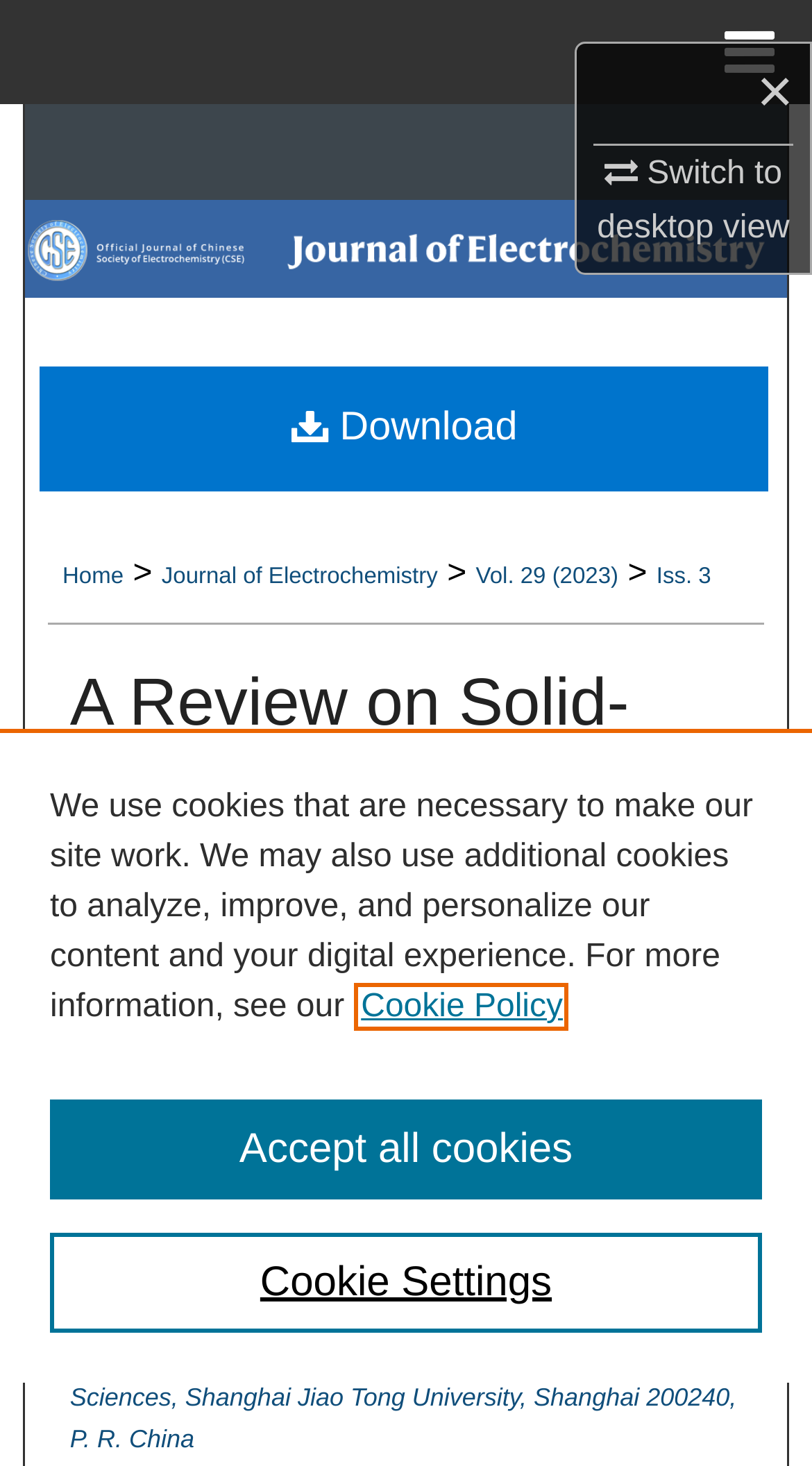Using the details in the image, give a detailed response to the question below:
Is the search icon visible?

I checked the link element with the text ' Search' and found that it has a 'hidden' attribute set to 'True', which means the search icon is not visible.